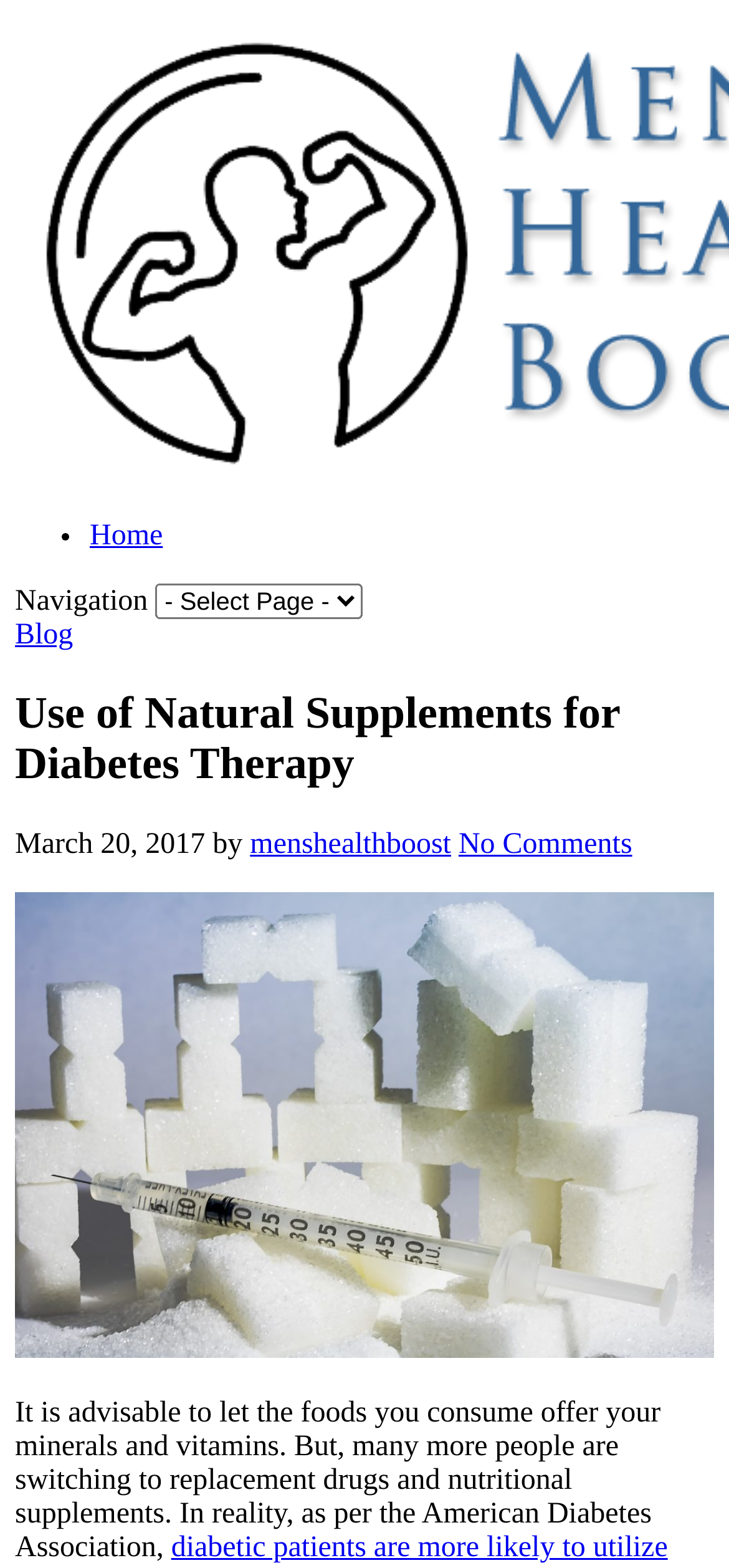Using the webpage screenshot, find the UI element described by menshealthboost. Provide the bounding box coordinates in the format (top-left x, top-left y, bottom-right x, bottom-right y), ensuring all values are floating point numbers between 0 and 1.

[0.343, 0.528, 0.619, 0.548]